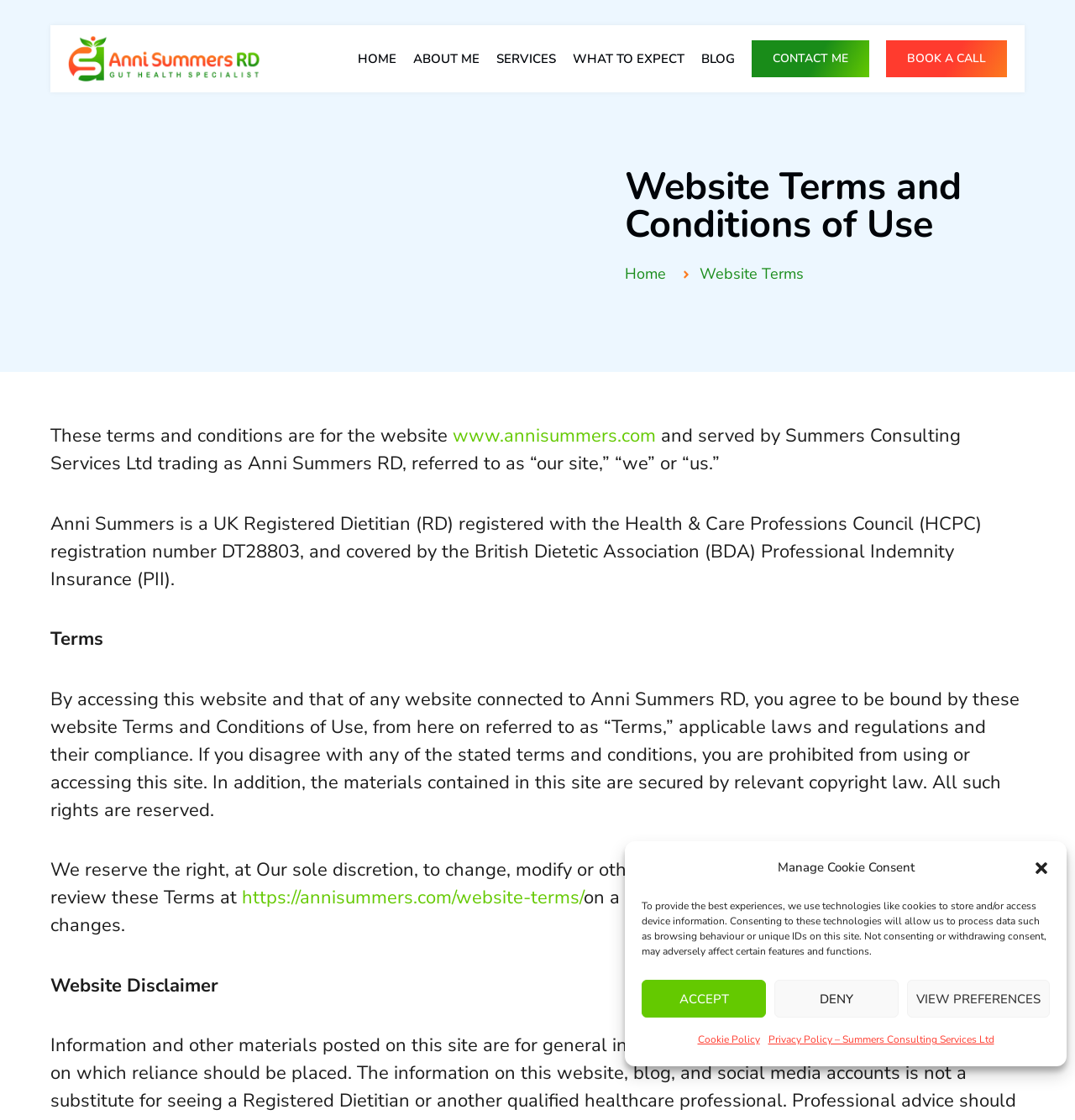Could you please study the image and provide a detailed answer to the question:
What is the topic of the webpage?

The webpage's main heading is 'Website Terms and Conditions of Use' at coordinates [0.582, 0.15, 0.953, 0.217], and the content is focused on outlining the terms and conditions of using the website, indicating that the topic of the webpage is Website Terms and Conditions.